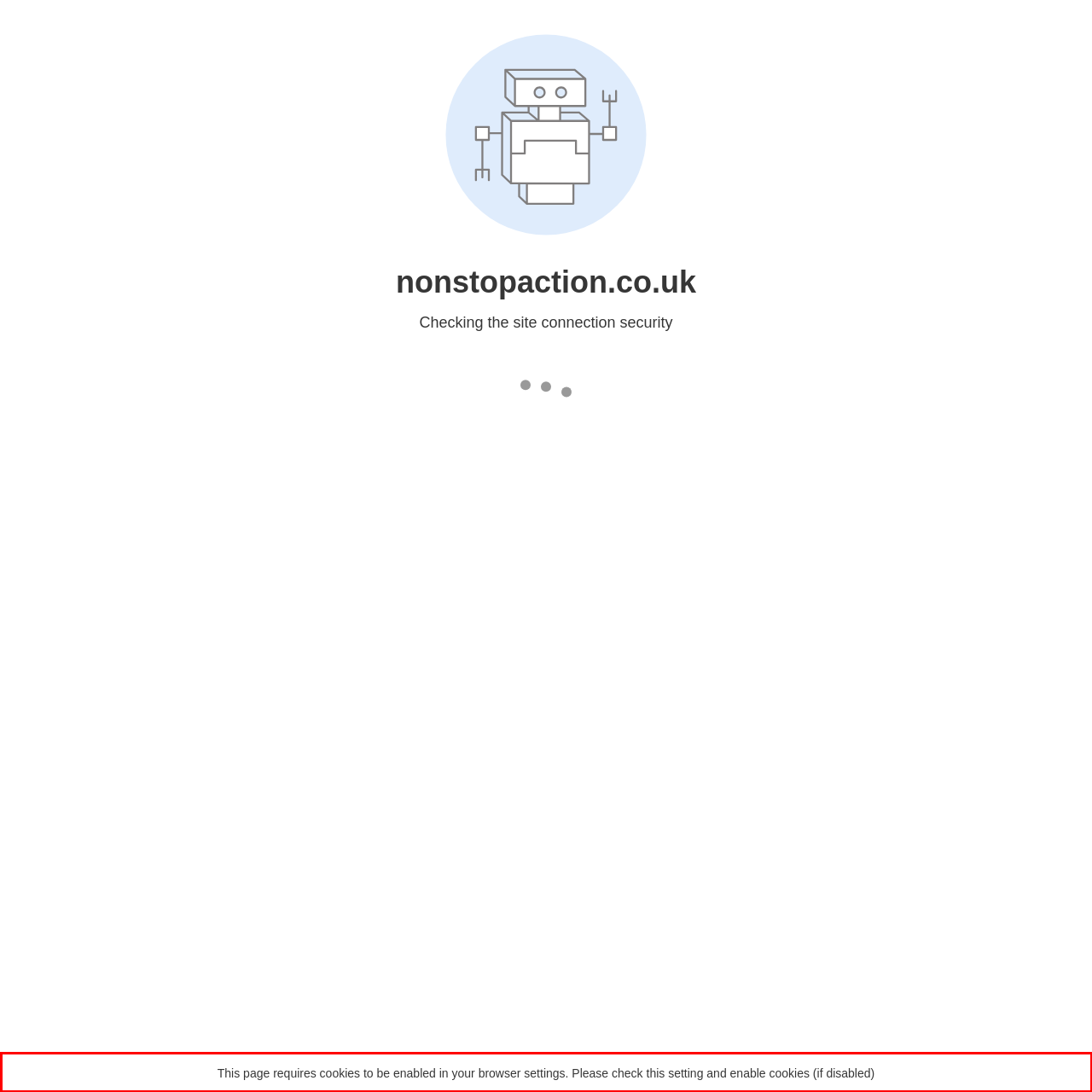Please perform OCR on the UI element surrounded by the red bounding box in the given webpage screenshot and extract its text content.

This page requires cookies to be enabled in your browser settings. Please check this setting and enable cookies (if disabled)